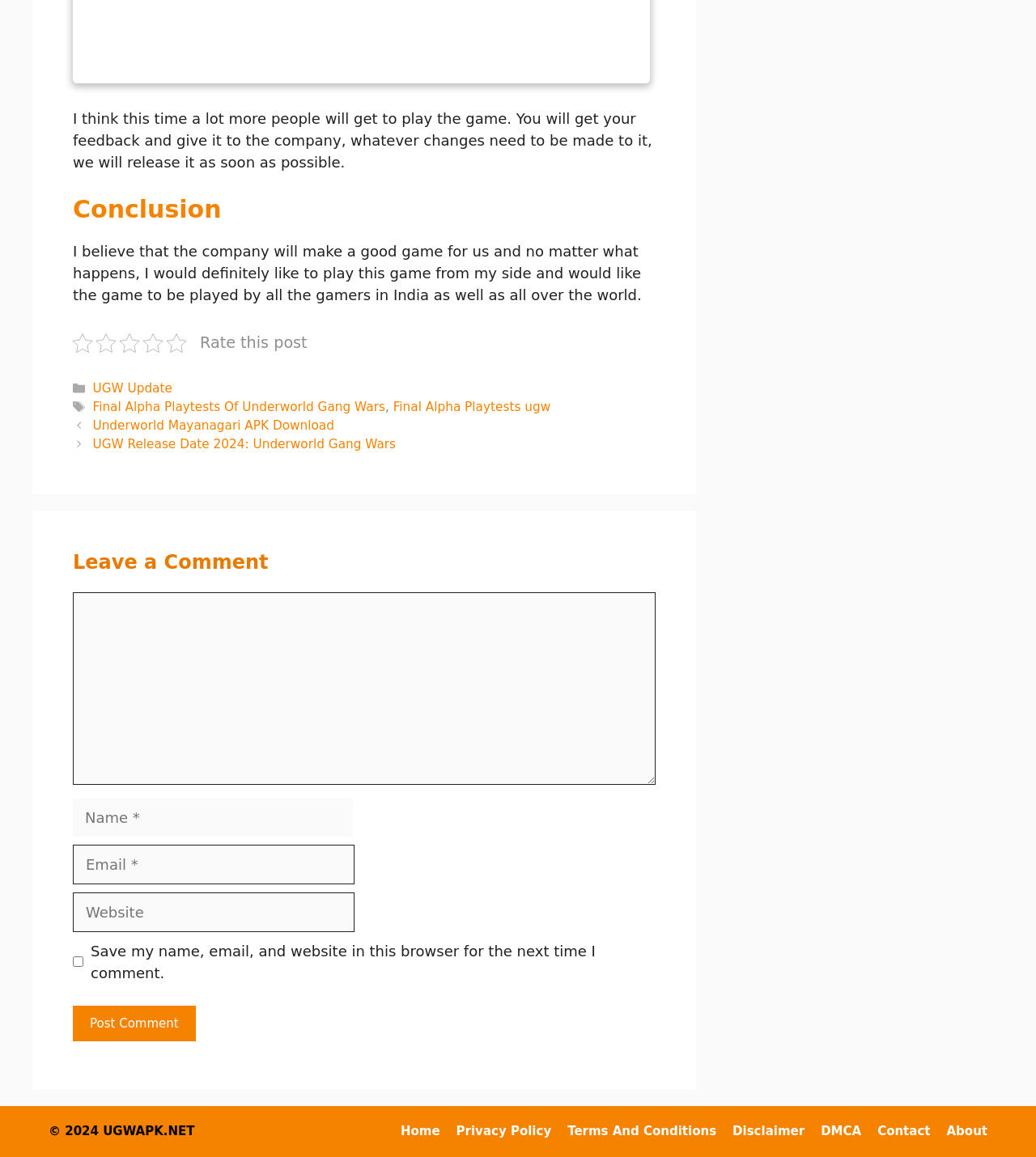What is the topic of the conclusion?
Please provide a single word or phrase in response based on the screenshot.

Underworld Gang Wars